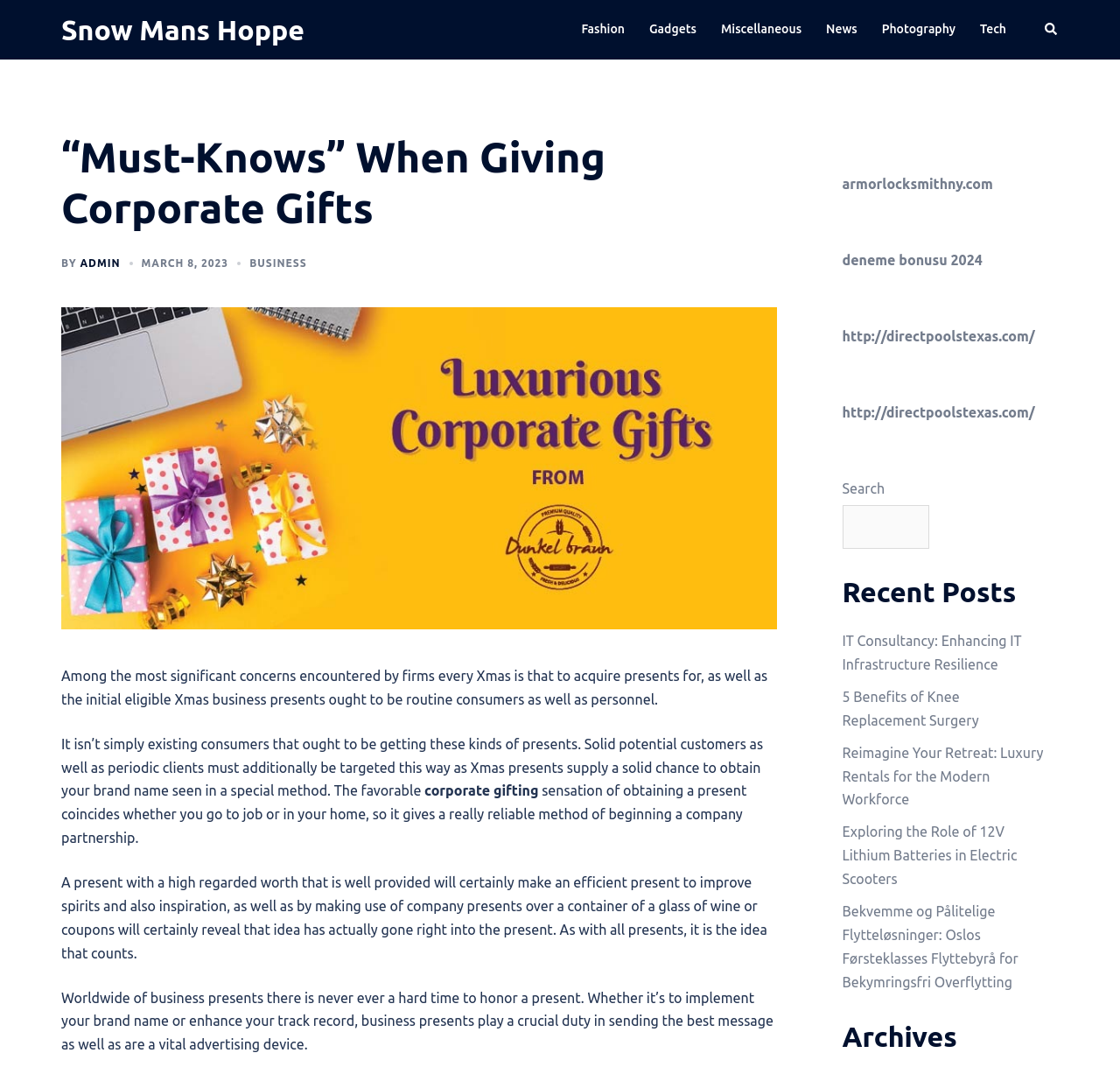Respond concisely with one word or phrase to the following query:
What is the purpose of corporate gifts?

to improve spirits and inspiration